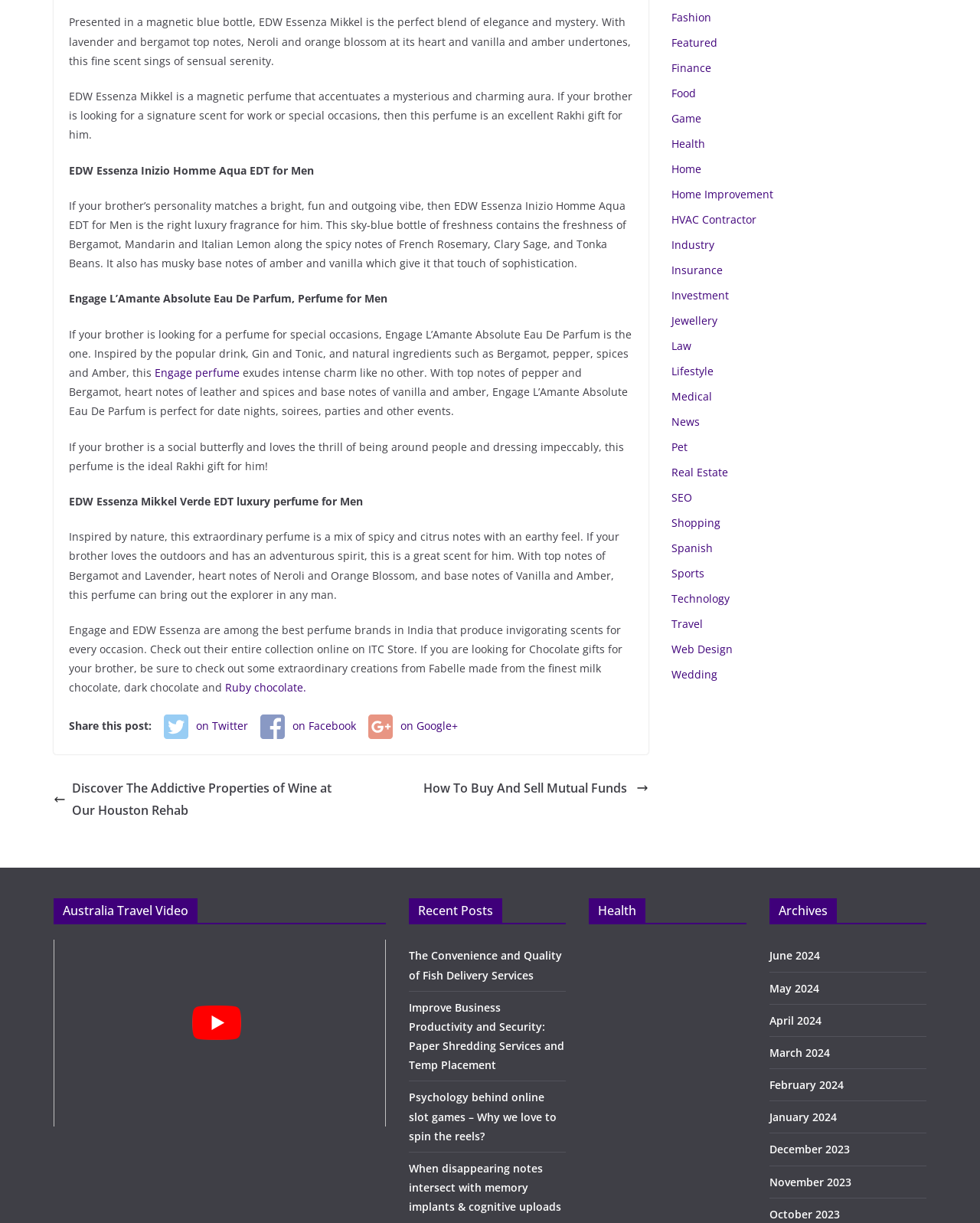Answer the question in one word or a short phrase:
What is the common base note among the mentioned perfumes?

Vanilla and Amber